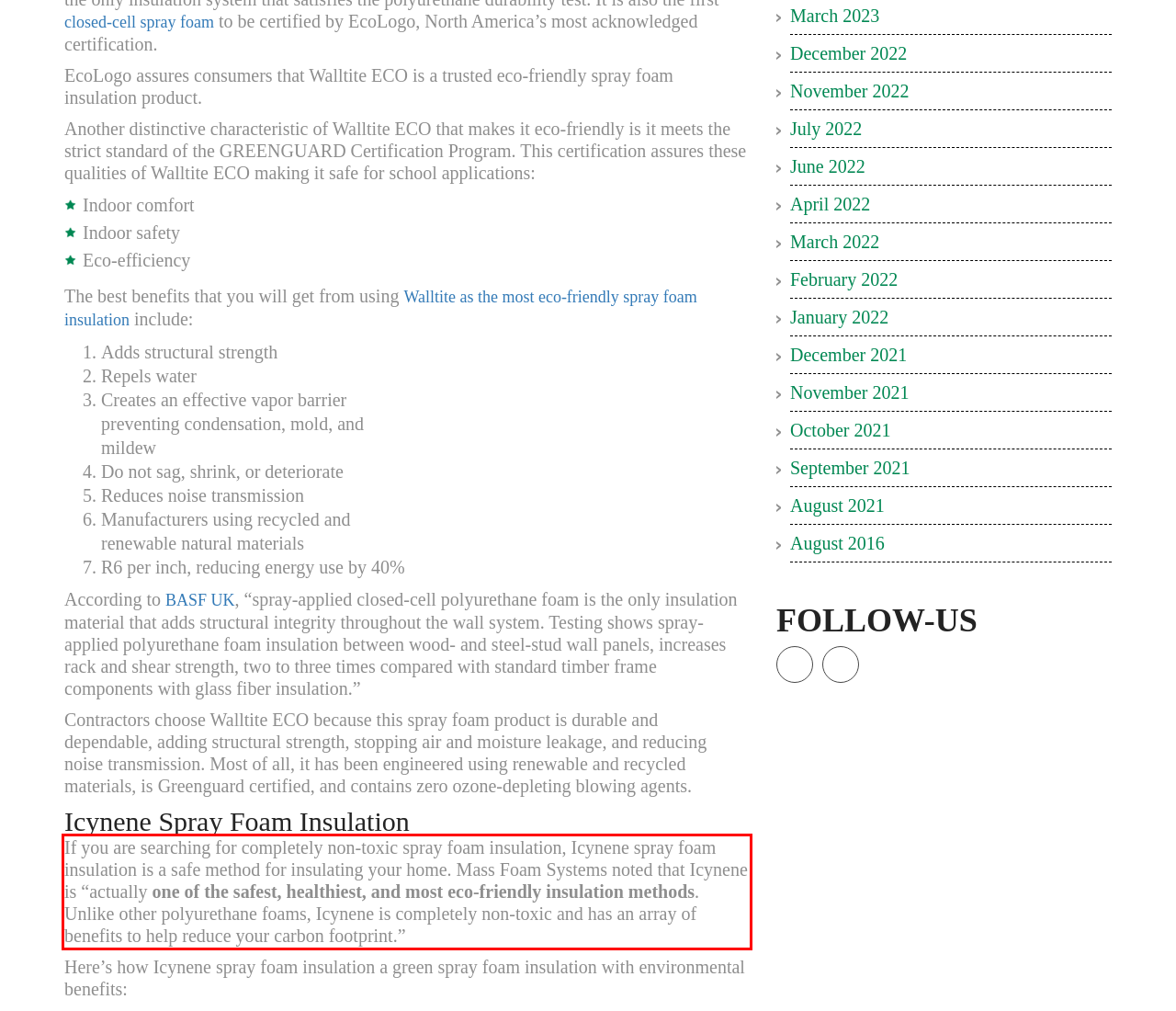Analyze the red bounding box in the provided webpage screenshot and generate the text content contained within.

If you are searching for completely non-toxic spray foam insulation, Icynene spray foam insulation is a safe method for insulating your home. Mass Foam Systems noted that Icynene is “actually one of the safest, healthiest, and most eco-friendly insulation methods. Unlike other polyurethane foams, Icynene is completely non-toxic and has an array of benefits to help reduce your carbon footprint.”